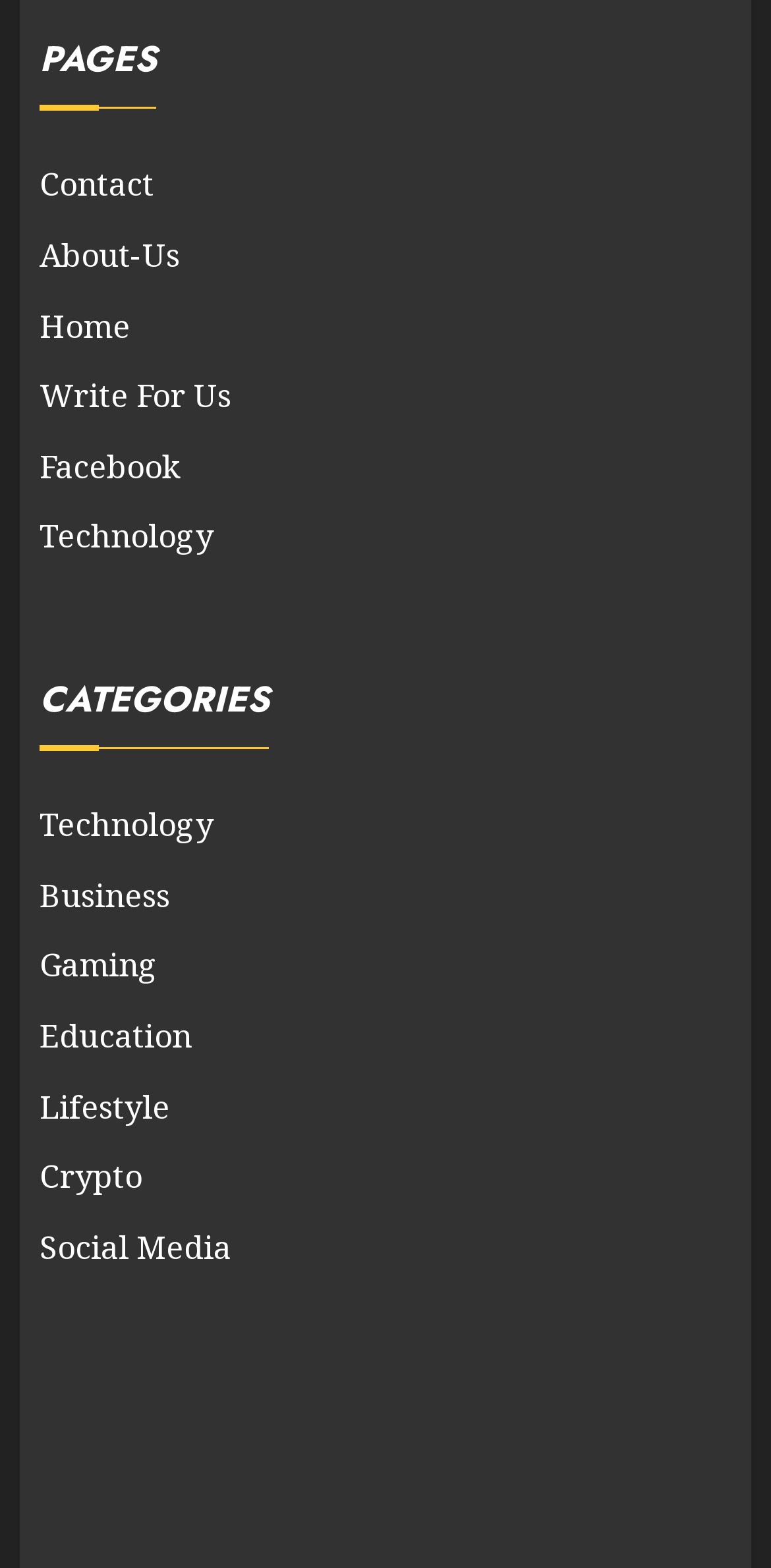Using the provided description: "About-Us", find the bounding box coordinates of the corresponding UI element. The output should be four float numbers between 0 and 1, in the format [left, top, right, bottom].

[0.051, 0.149, 0.233, 0.178]